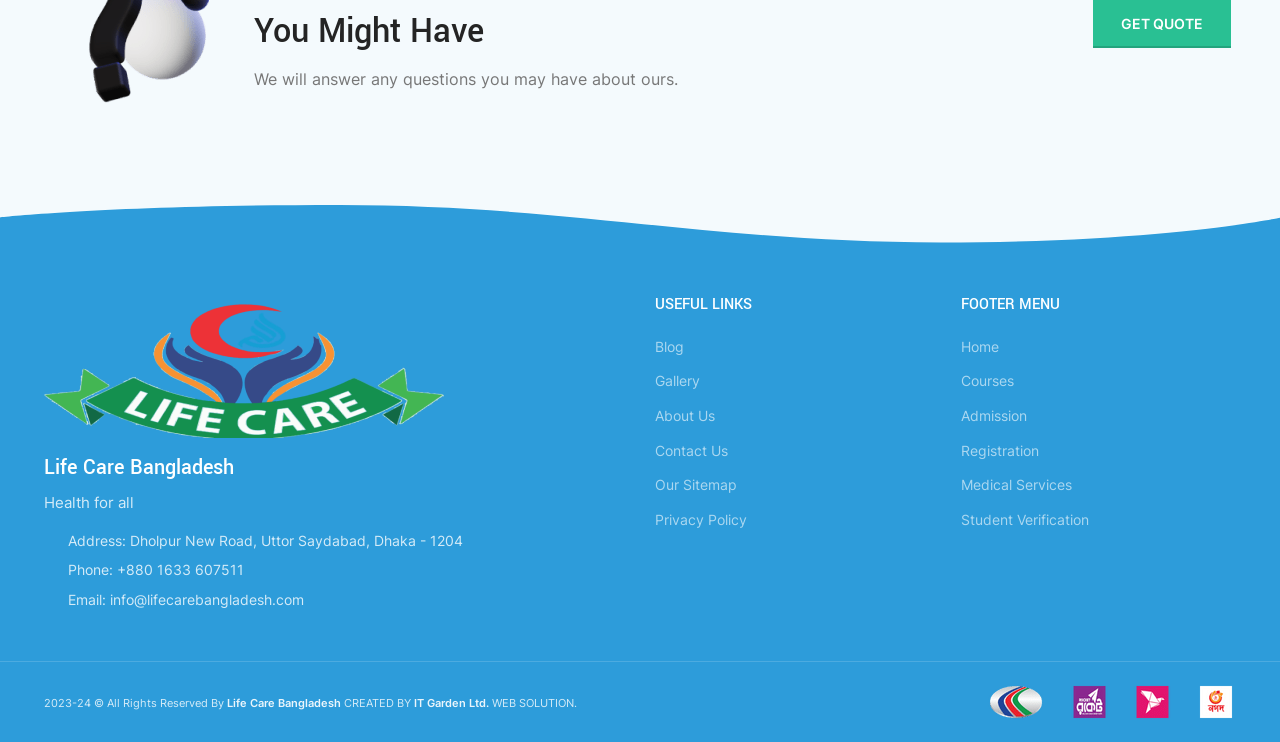What is the address of Life Care Bangladesh?
Answer the question based on the image using a single word or a brief phrase.

Dholpur New Road, Uttor Saydabad, Dhaka - 1204